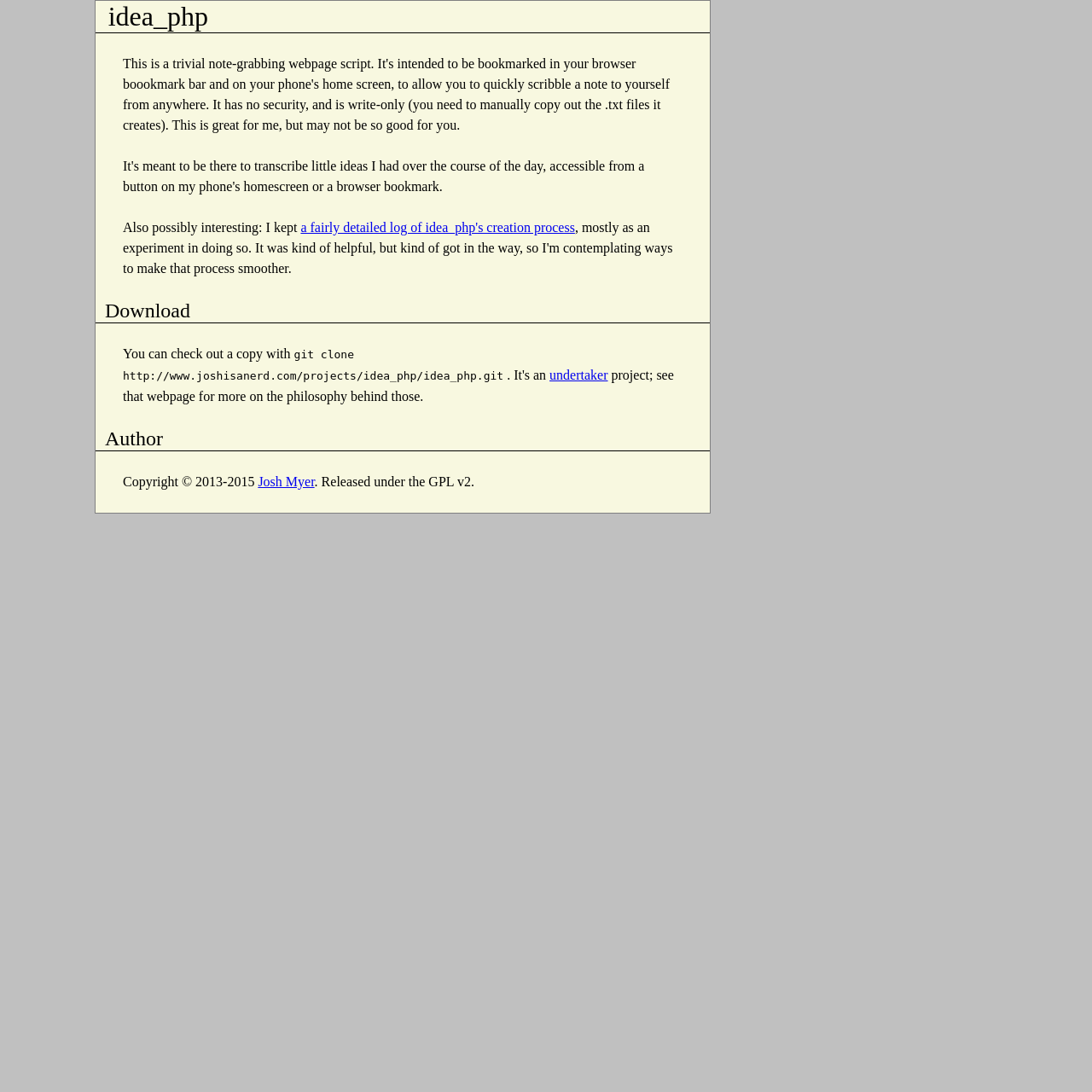What license is the project released under?
Please use the visual content to give a single word or phrase answer.

GPL v2